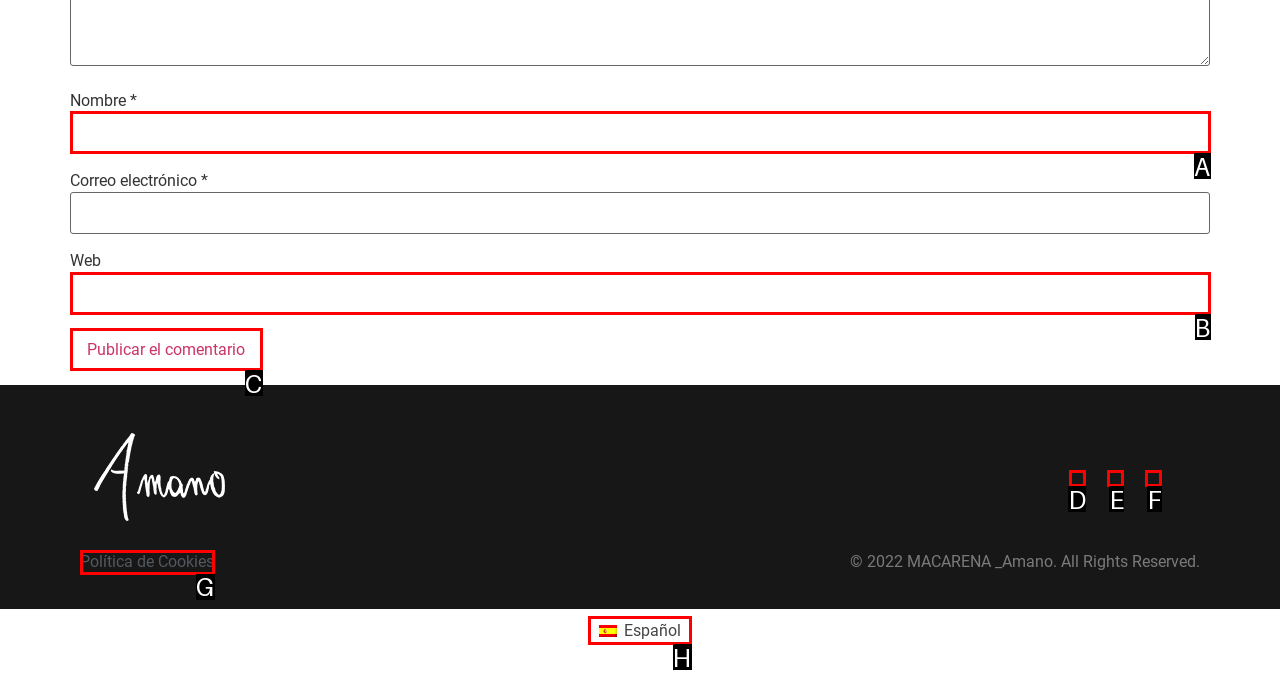Select the letter of the element you need to click to complete this task: Switch to Spanish
Answer using the letter from the specified choices.

H